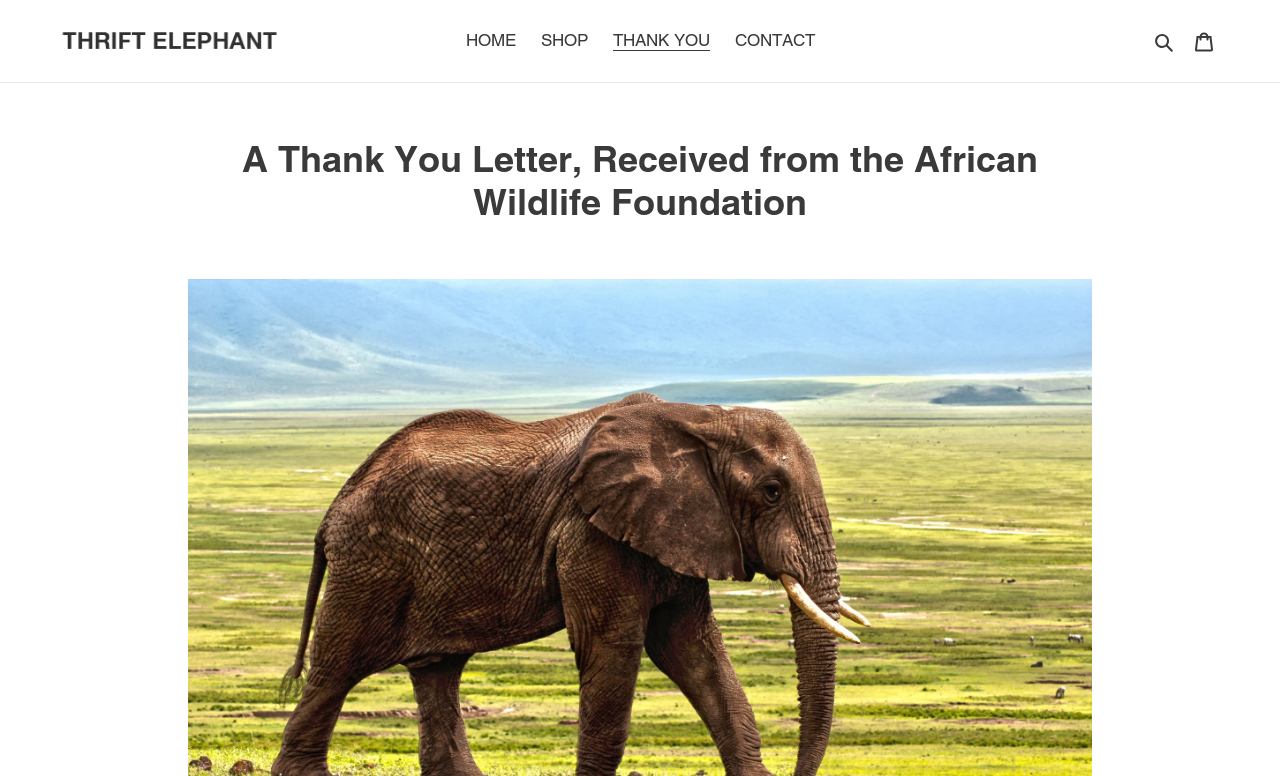Generate a thorough caption that explains the contents of the webpage.

The webpage is a thank-you letter from the African Wildlife Foundation to Joseph, acknowledging his monthly gift of $4,925 to date. At the top left of the page, there is a logo of Thrift Elephant, which is an image linked to the Thrift Elephant website. Next to the logo, there is a navigation menu with four links: HOME, SHOP, THANK YOU, and CONTACT, positioned horizontally and evenly spaced.

Below the navigation menu, there is a large heading that reads "A Thank You Letter, Received from the African Wildlife Foundation" which takes up most of the width of the page. The heading is centered and positioned near the top of the page.

At the top right of the page, there is a search button and a link to the cart, positioned side by side. The search button is not expanded, indicating that it may have a dropdown or popup functionality.

The main content of the page is a personalized message to Joseph, thanking him for his contribution to the African Wildlife Foundation. The message is positioned below the heading and takes up most of the page's content area.